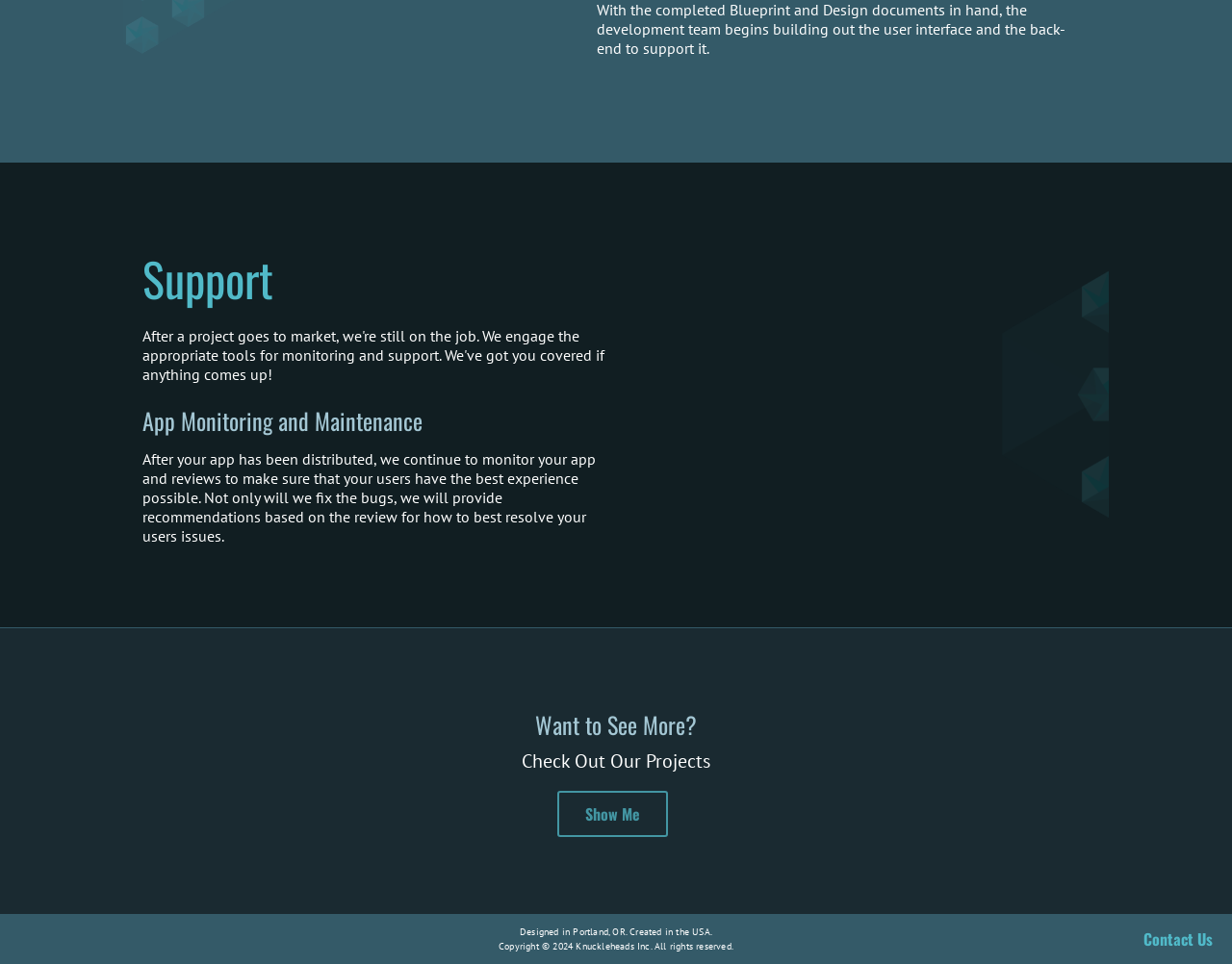Please reply to the following question using a single word or phrase: 
What is the location of the company?

Portland, OR